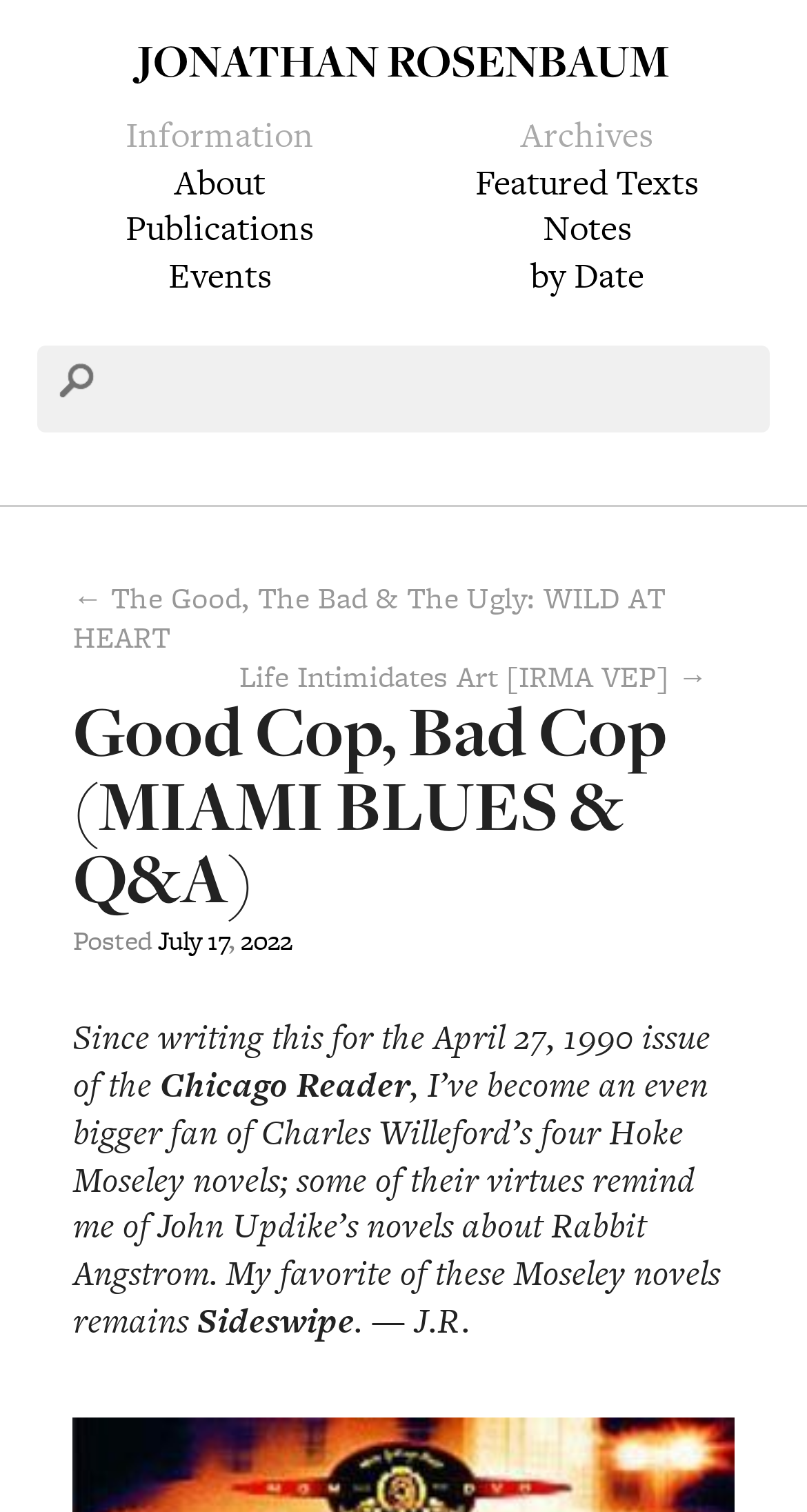Find the bounding box coordinates of the element I should click to carry out the following instruction: "Search for something".

[0.045, 0.229, 0.955, 0.287]